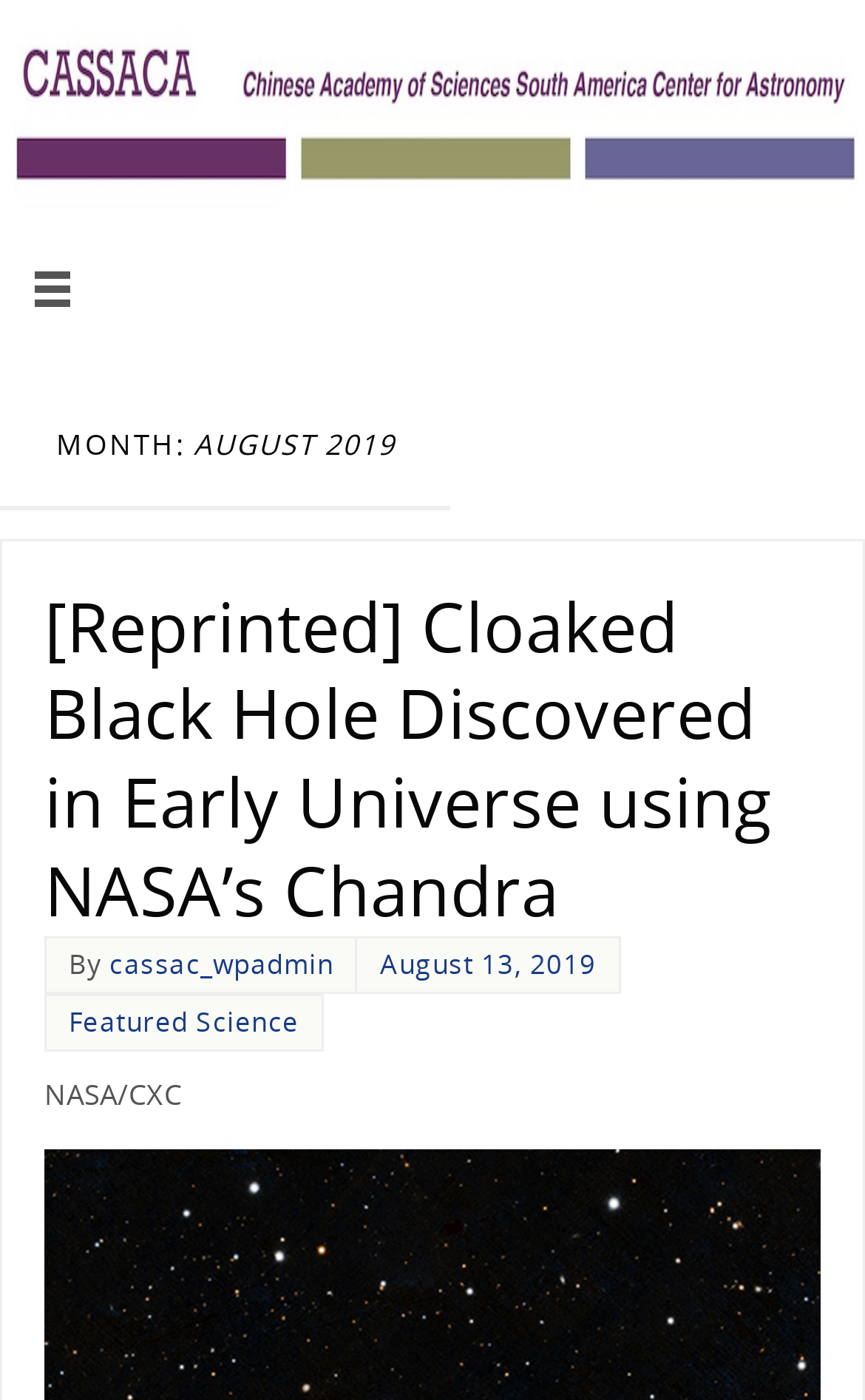With reference to the image, please provide a detailed answer to the following question: What is the source of the image?

I found the source of the image by looking at the static text element that contains the text 'NASA/CXC'. This is likely the source of the image because it is a static text element that is displayed near the image.